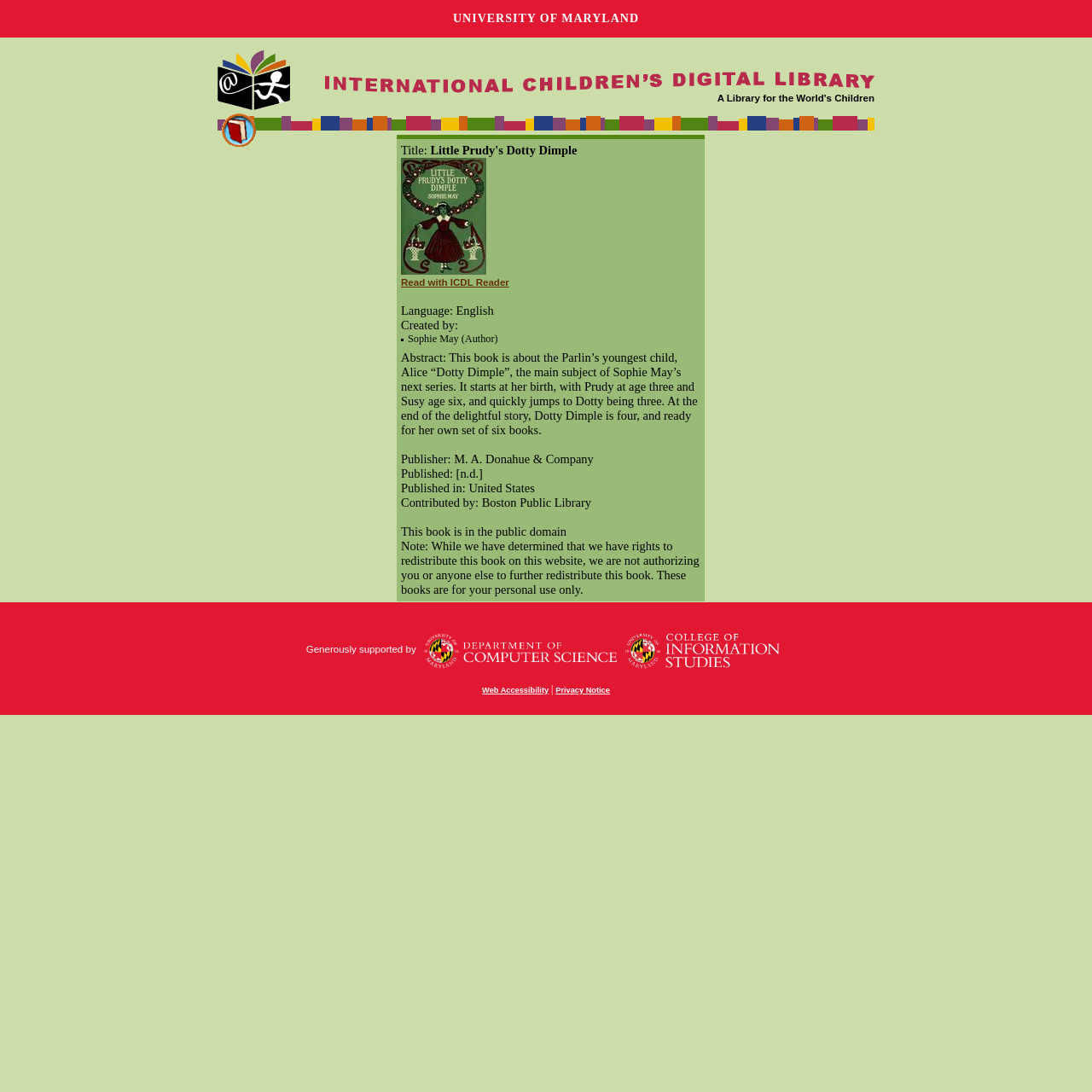Find the bounding box coordinates of the element's region that should be clicked in order to follow the given instruction: "Go to the ICDL book logo page". The coordinates should consist of four float numbers between 0 and 1, i.e., [left, top, right, bottom].

[0.199, 0.09, 0.266, 0.099]